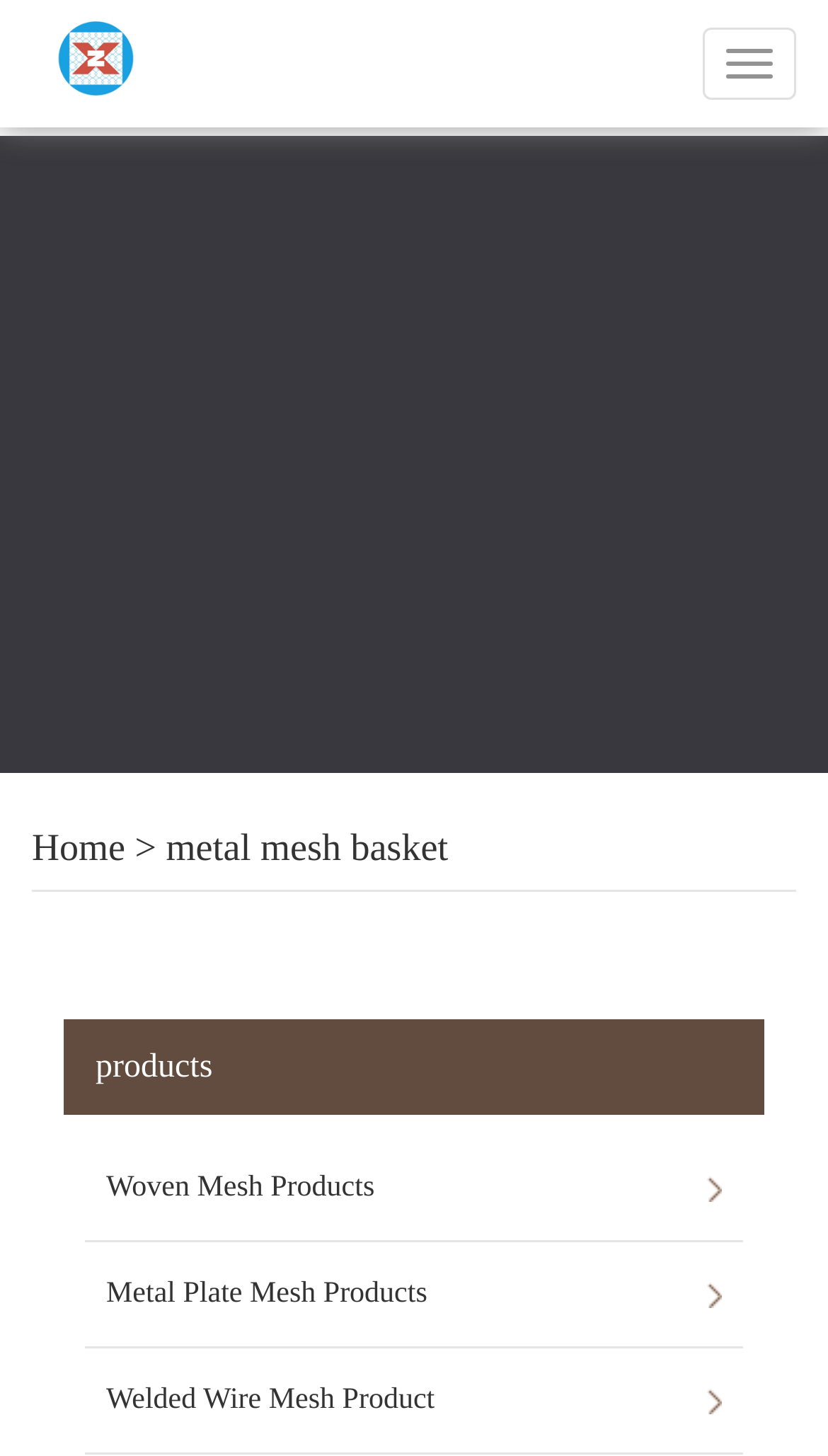What is the site name?
Using the image, provide a concise answer in one word or a short phrase.

SITE NAME